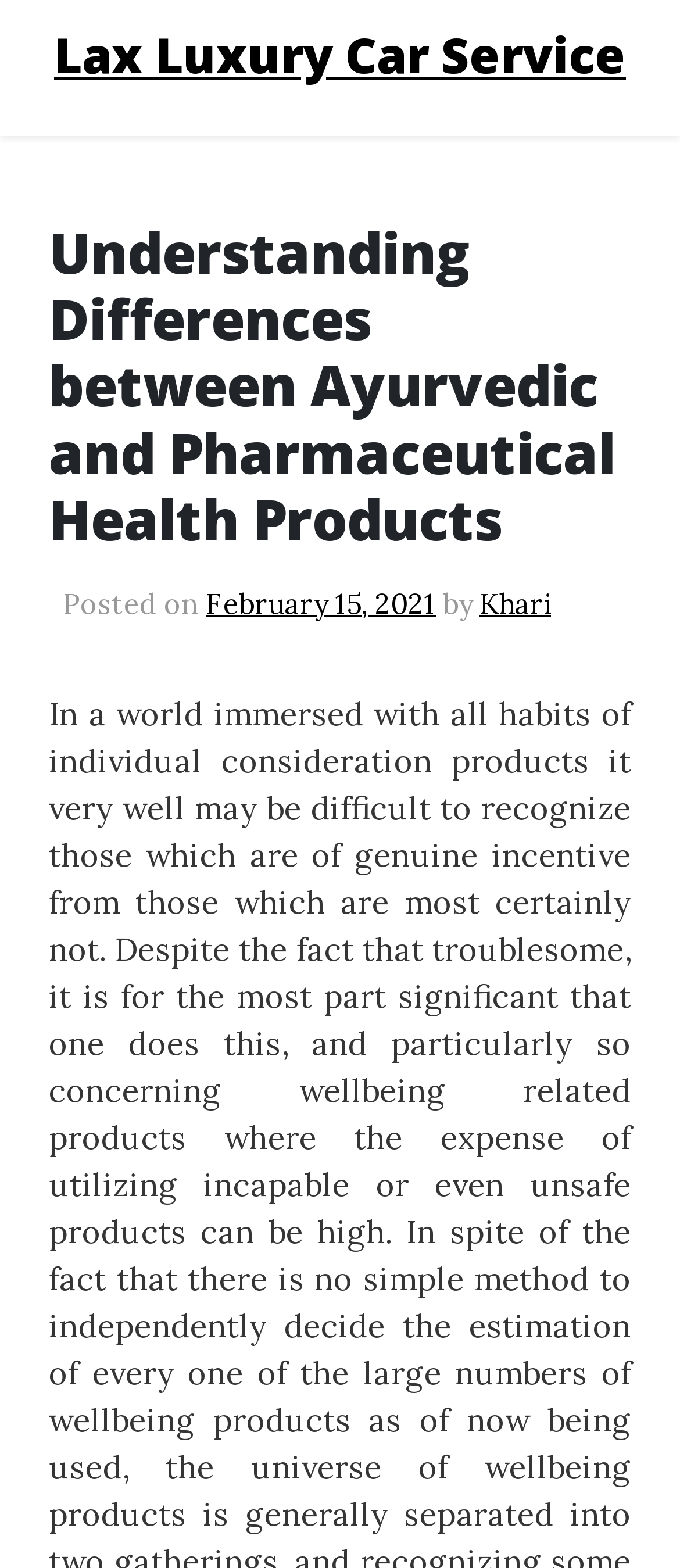What is the position of the text 'Posted on'?
Provide a one-word or short-phrase answer based on the image.

Below the header